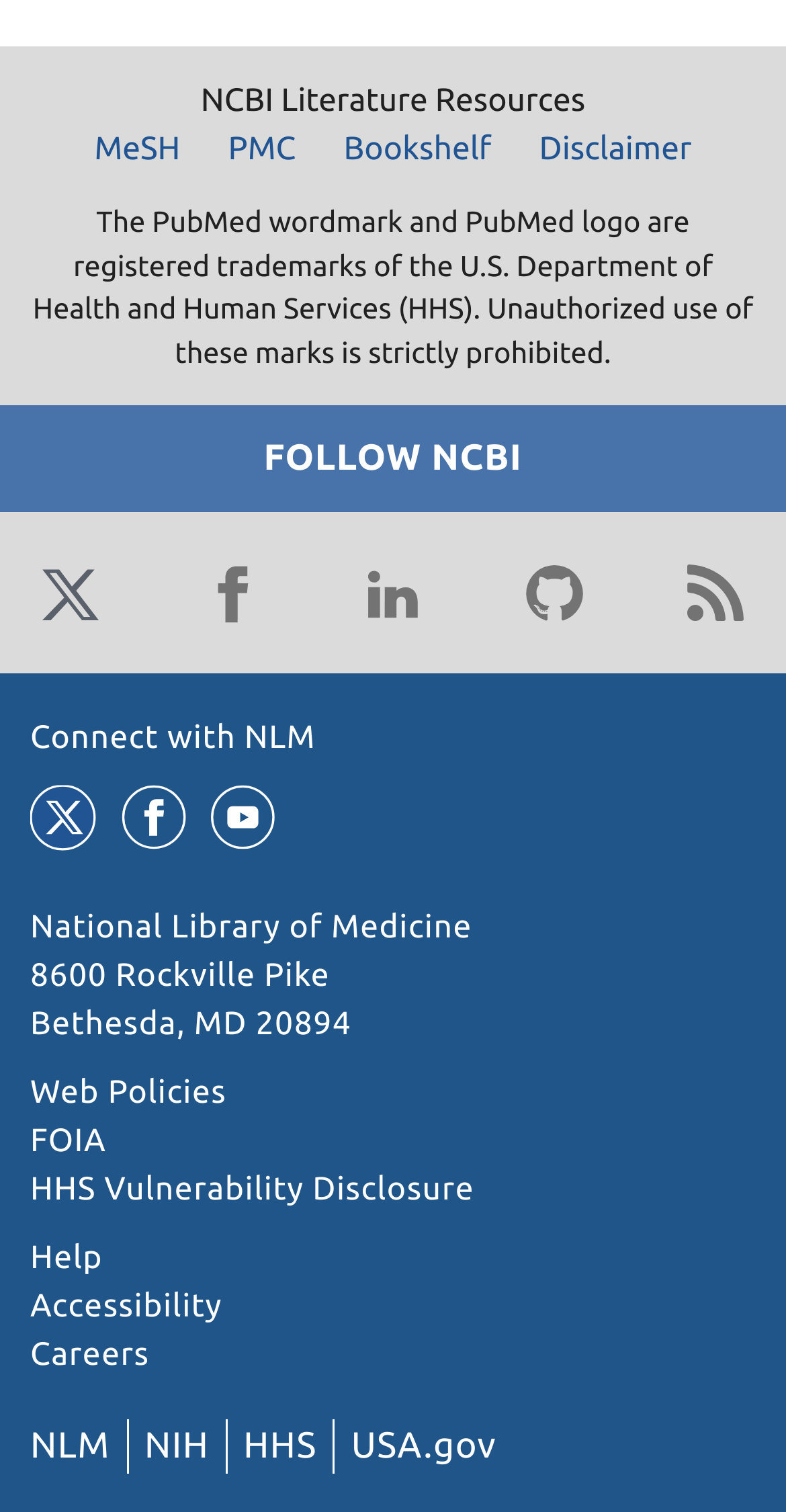For the given element description Connect with NLM, determine the bounding box coordinates of the UI element. The coordinates should follow the format (top-left x, top-left y, bottom-right x, bottom-right y) and be within the range of 0 to 1.

[0.038, 0.476, 0.402, 0.5]